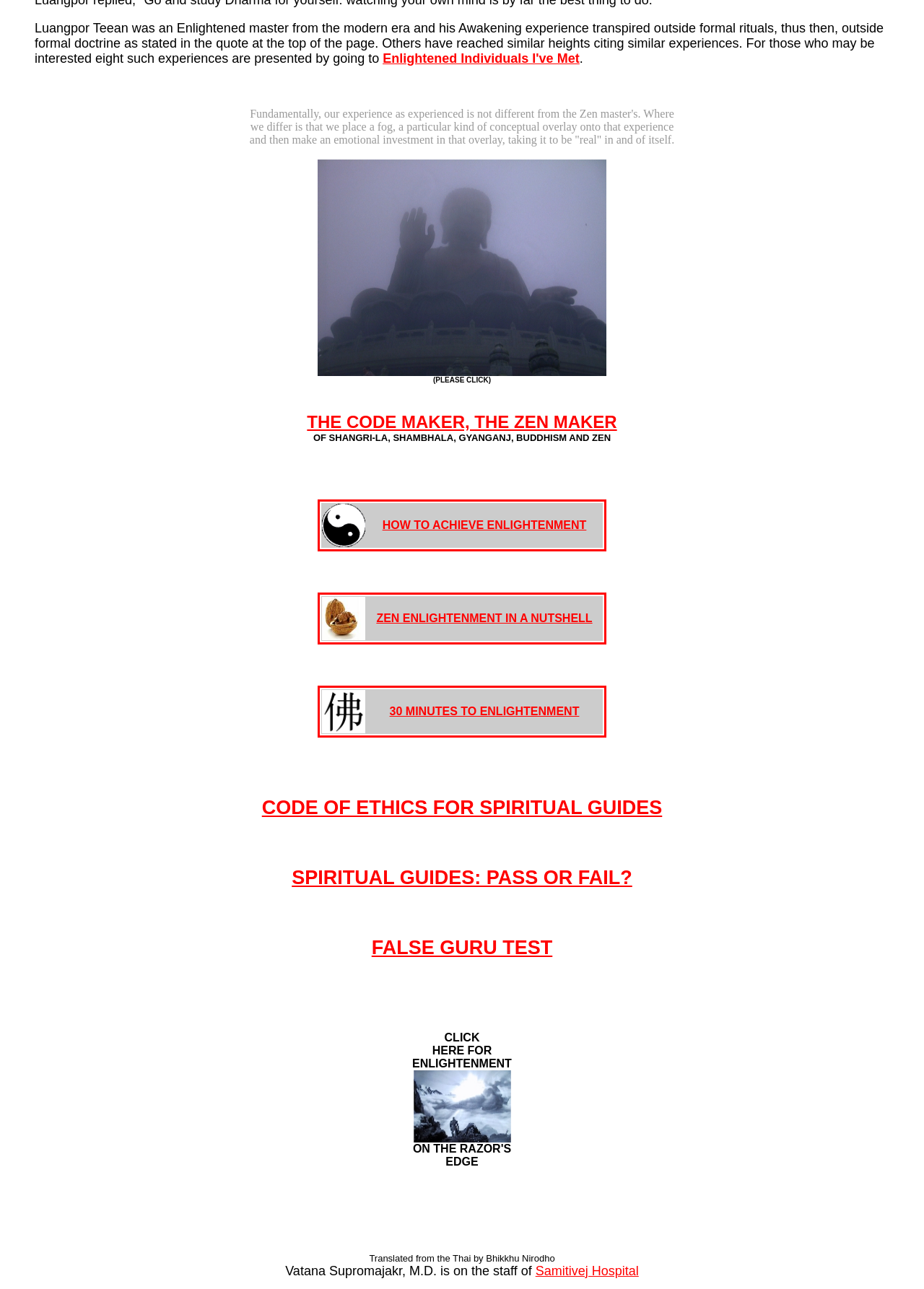Find the bounding box coordinates of the area that needs to be clicked in order to achieve the following instruction: "Click on 30 MINUTES TO ENLIGHTENMENT". The coordinates should be specified as four float numbers between 0 and 1, i.e., [left, top, right, bottom].

[0.422, 0.547, 0.627, 0.556]